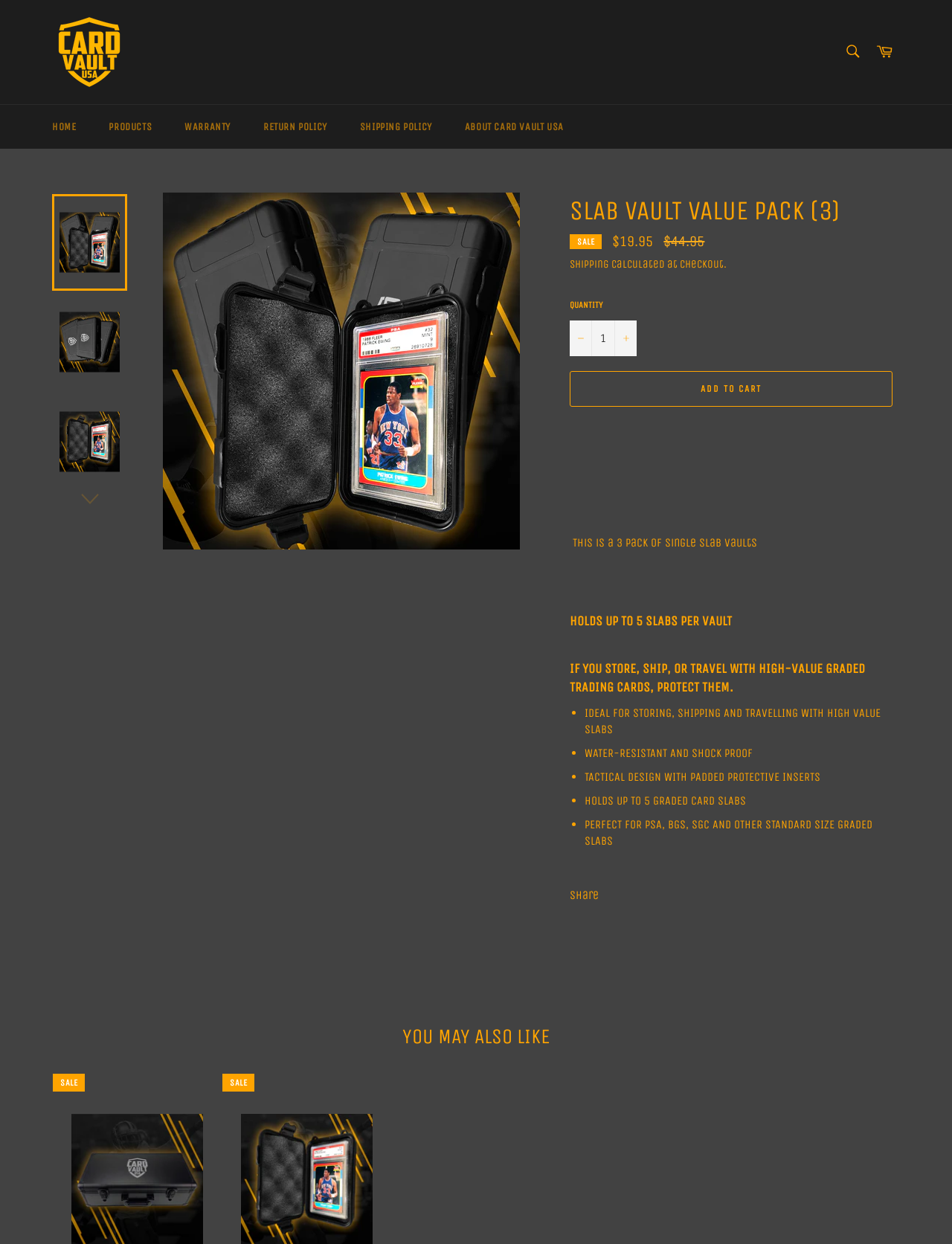Provide the bounding box coordinates of the HTML element described by the text: "About Card Vault USA".

[0.473, 0.084, 0.608, 0.12]